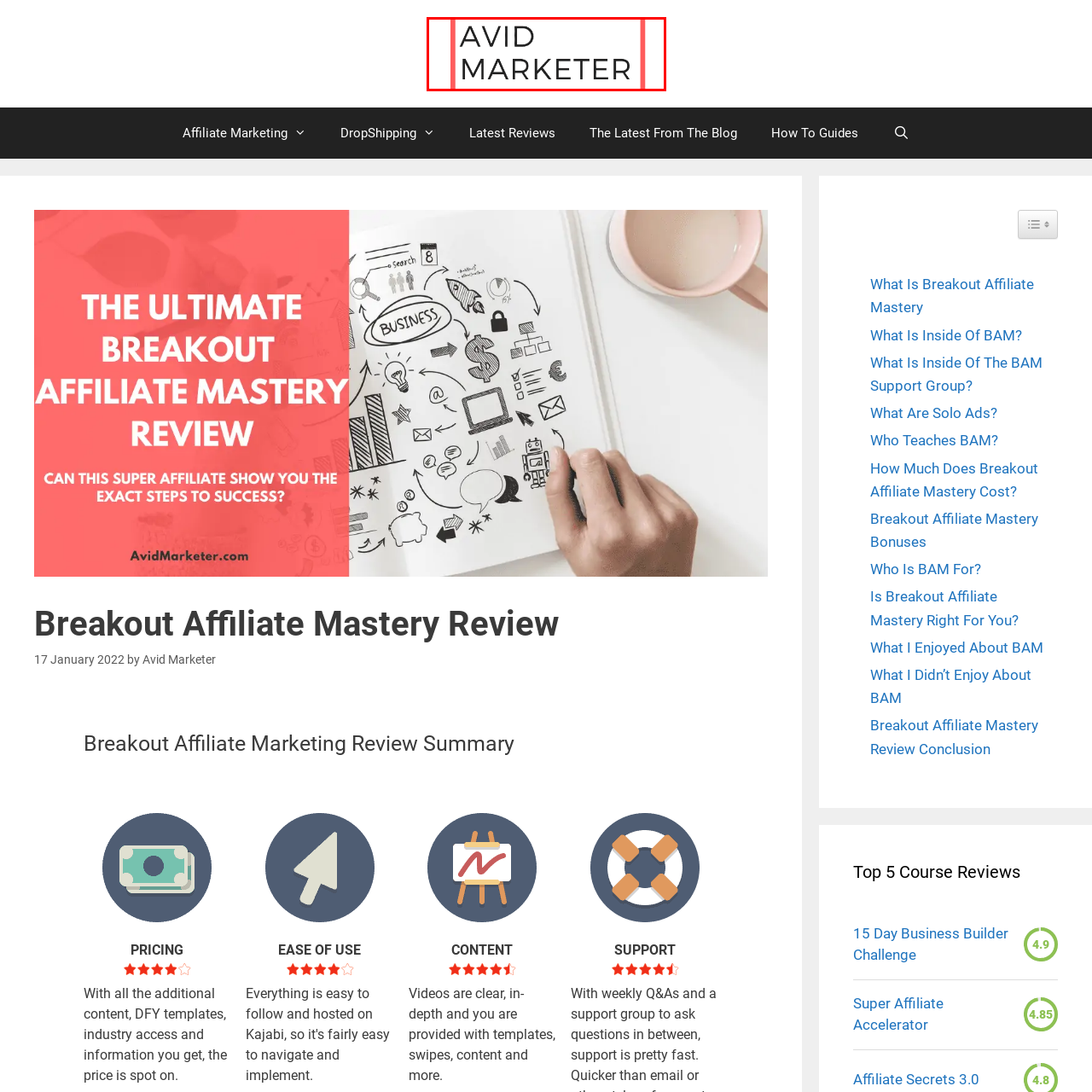What is the typography style of the phrase 'AVID MARKETER'?
Examine the image within the red bounding box and give a comprehensive response.

The caption describes the typography of the phrase 'AVID MARKETER' as bold and modern, suggesting a focus on professionalism and expertise in the marketing field.